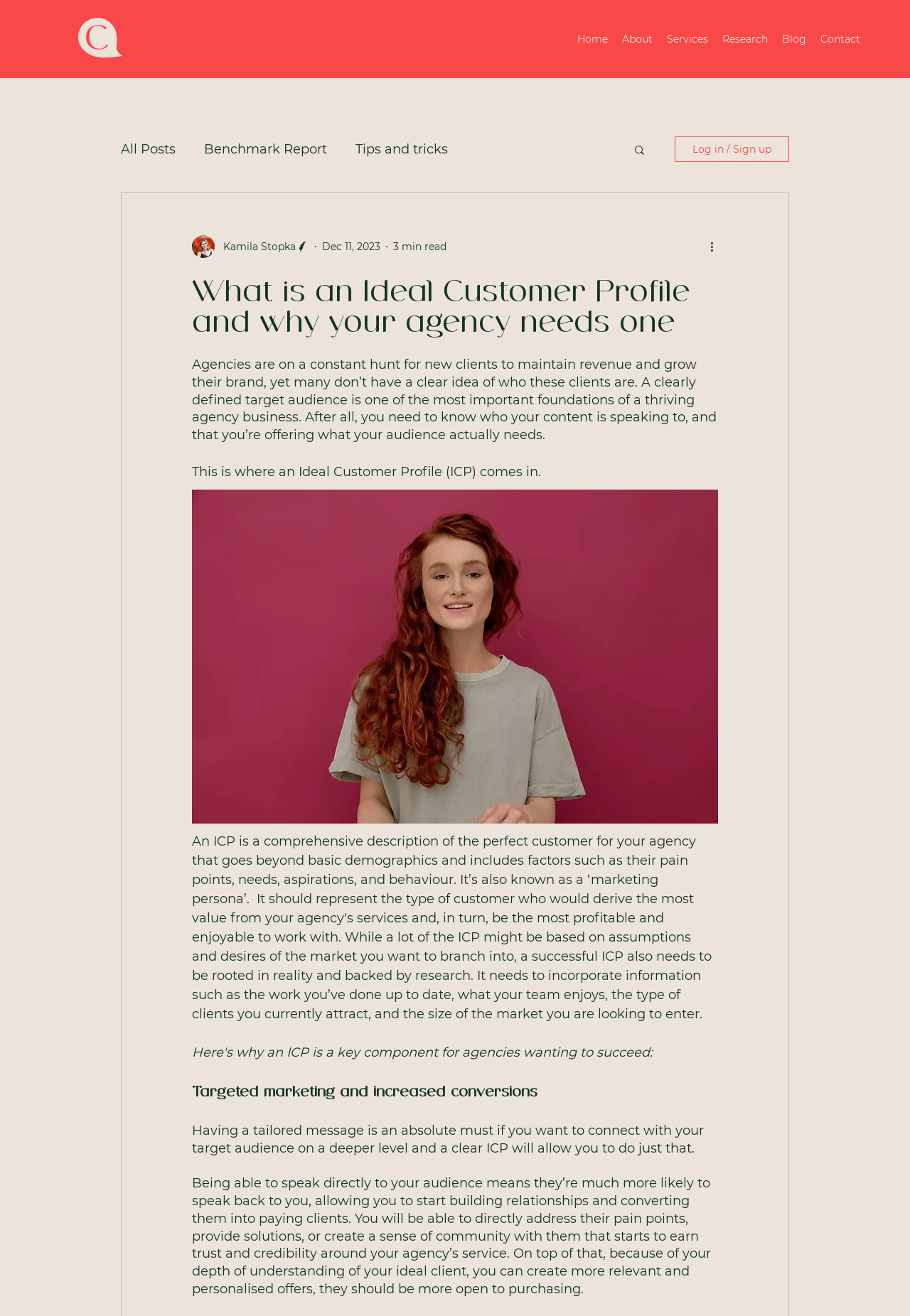Utilize the information from the image to answer the question in detail:
How many sub-links are under the 'Blog' navigation?

I counted the number of sub-links under the 'Blog' navigation, which includes 'All Posts', 'Benchmark Report', and 'Tips and tricks', totaling 3 sub-links.